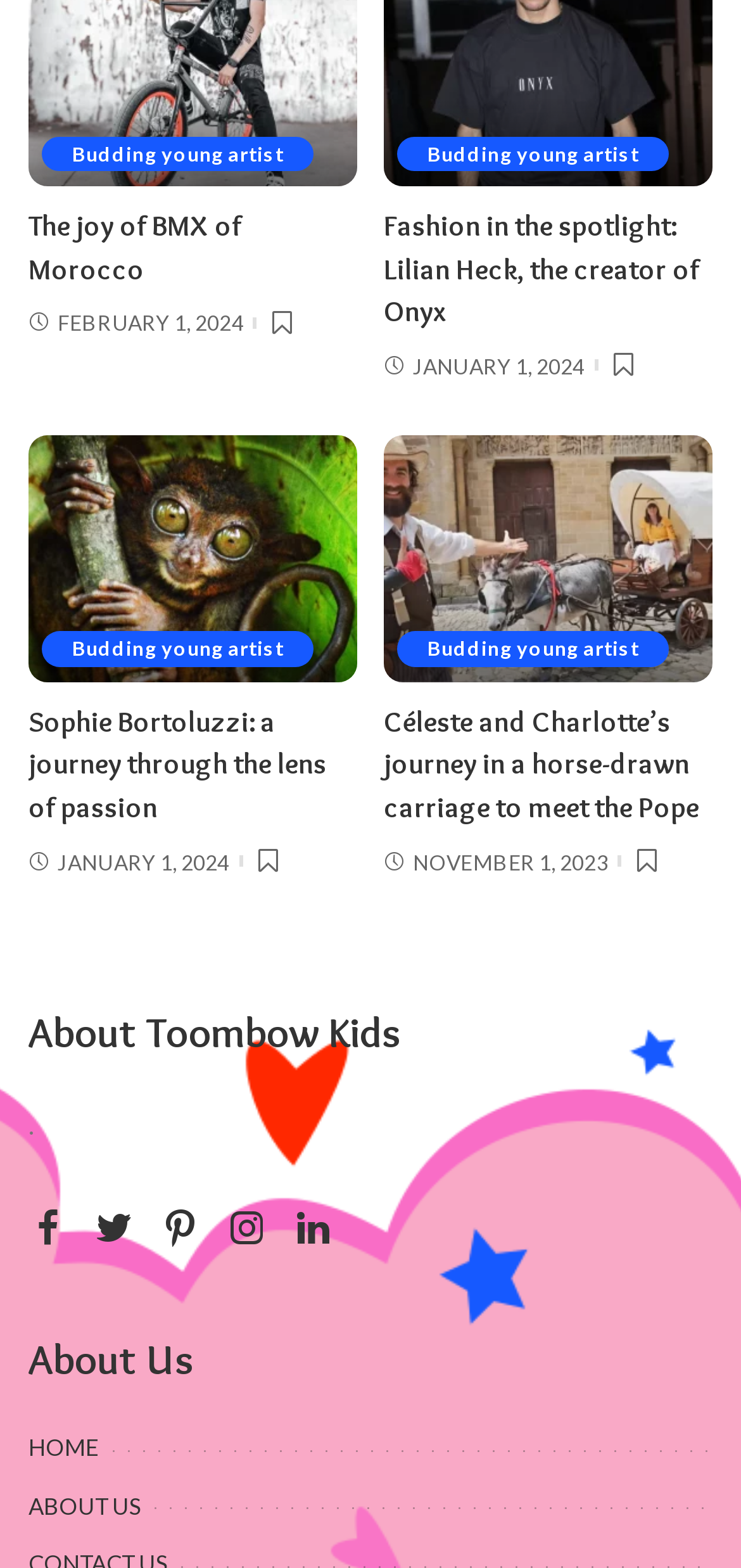Can you show the bounding box coordinates of the region to click on to complete the task described in the instruction: "Go to About Us page"?

[0.038, 0.848, 0.962, 0.888]